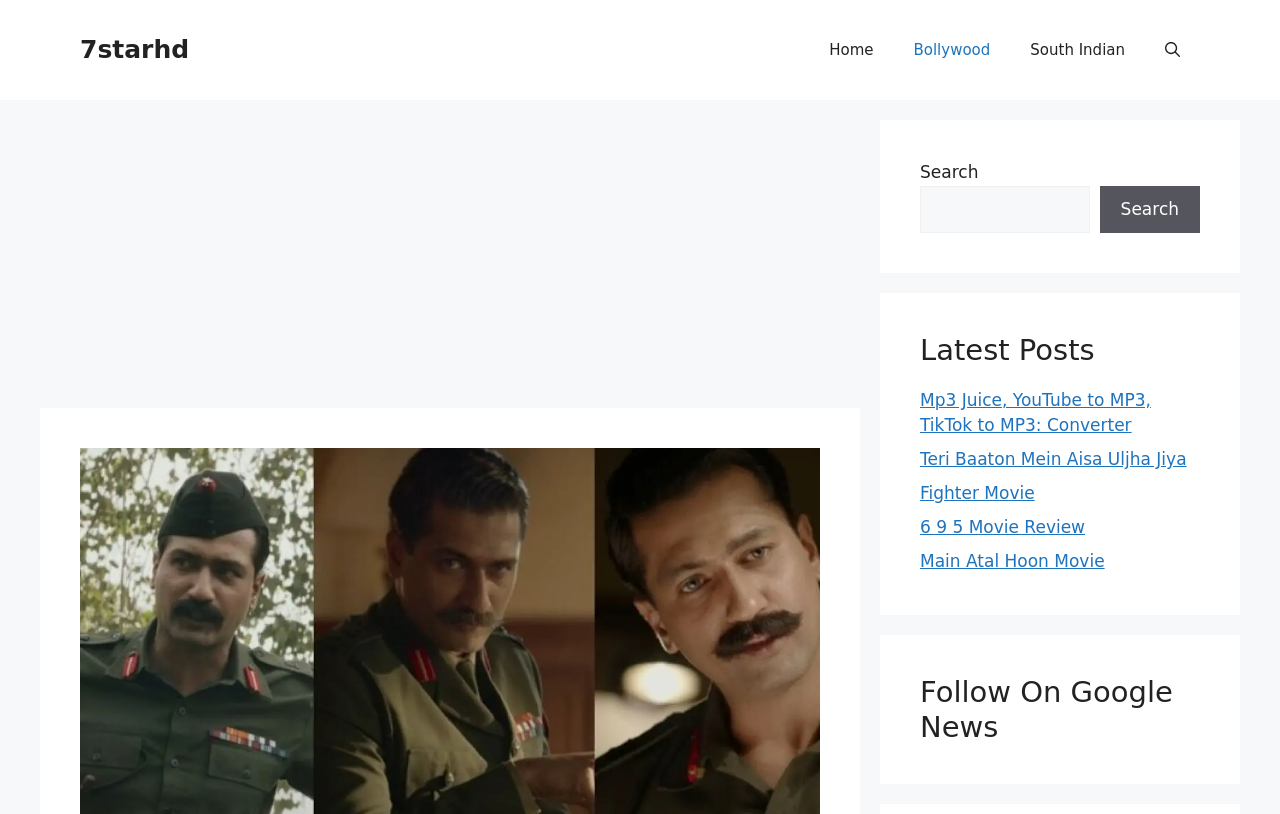Identify the bounding box coordinates for the UI element described as follows: South Indian. Use the format (top-left x, top-left y, bottom-right x, bottom-right y) and ensure all values are floating point numbers between 0 and 1.

[0.789, 0.025, 0.895, 0.098]